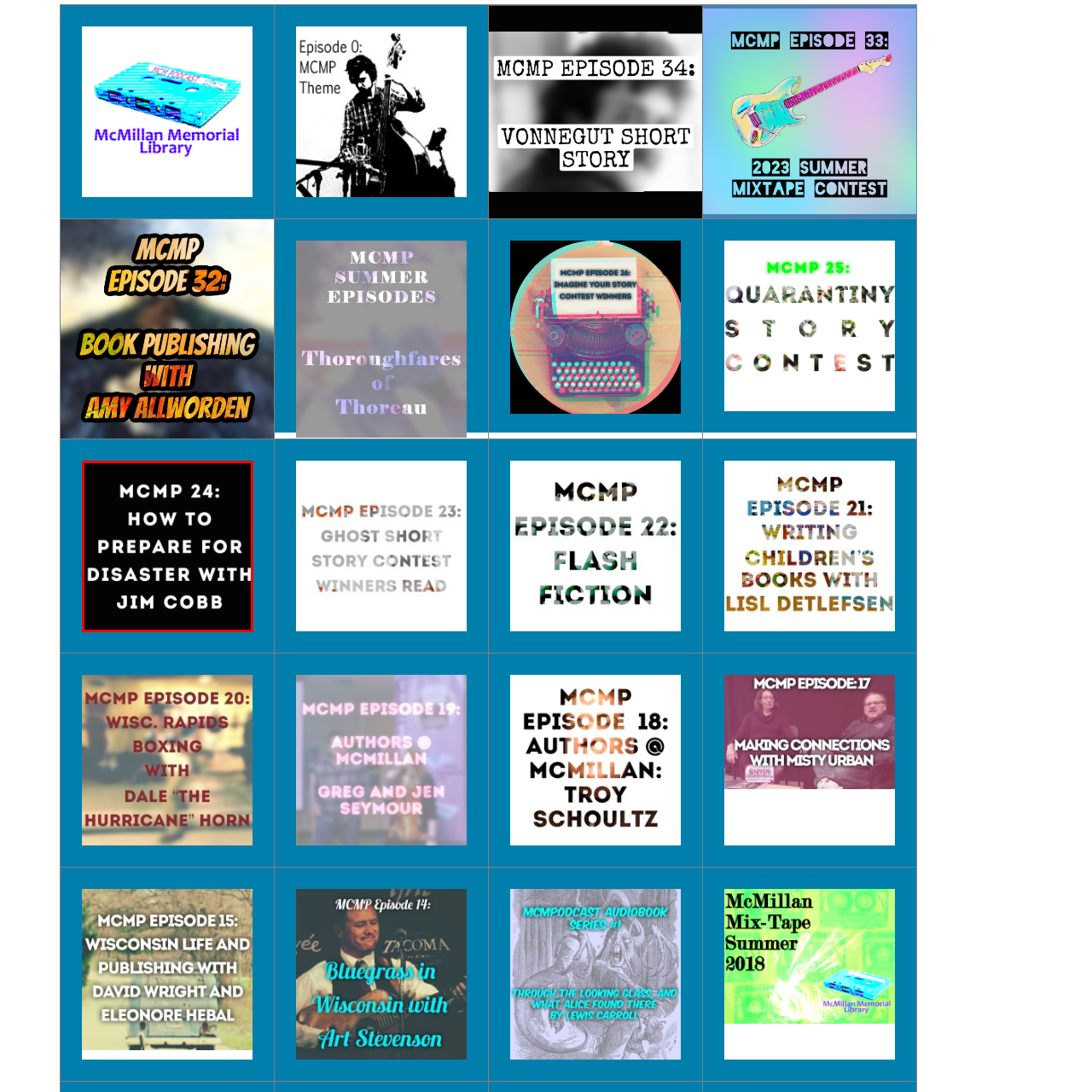What is the color of the font used for the title?
Scrutinize the image inside the red bounding box and provide a detailed and extensive answer to the question.

The caption states that the text is presented in large, white font, emphasizing the seriousness of the topic, indicating that the color of the font used for the title is white.